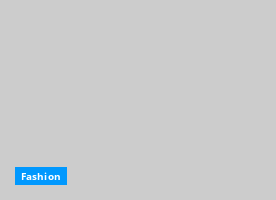What is the focus of the accompanying article?
Please respond to the question thoroughly and include all relevant details.

The article emphasizes the importance of cultural fashion in everyday life, inviting readers to explore various styles and their significance, which suggests that the focus of the article is on cultural fashion.